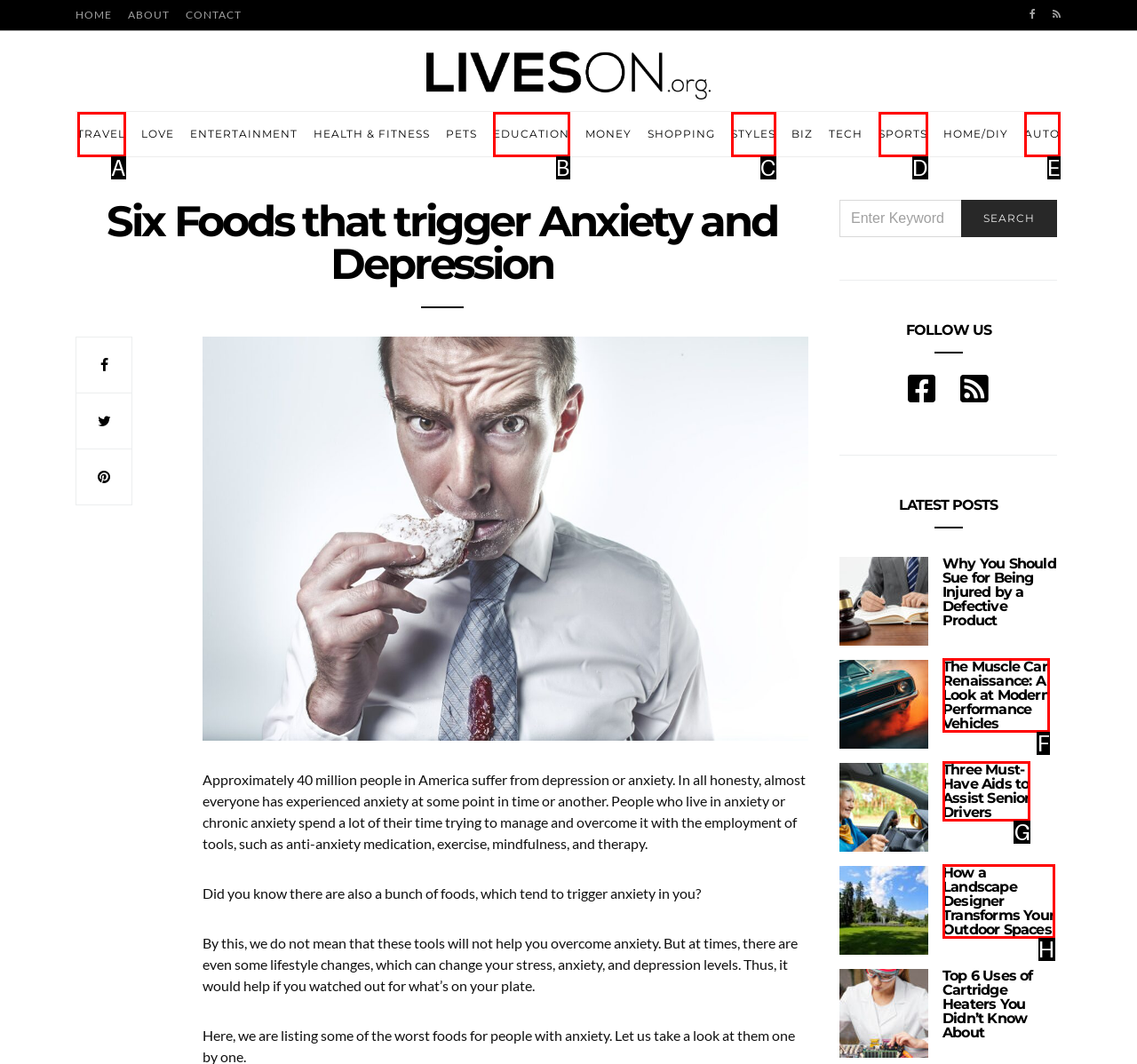Choose the option that matches the following description: Travel
Reply with the letter of the selected option directly.

A